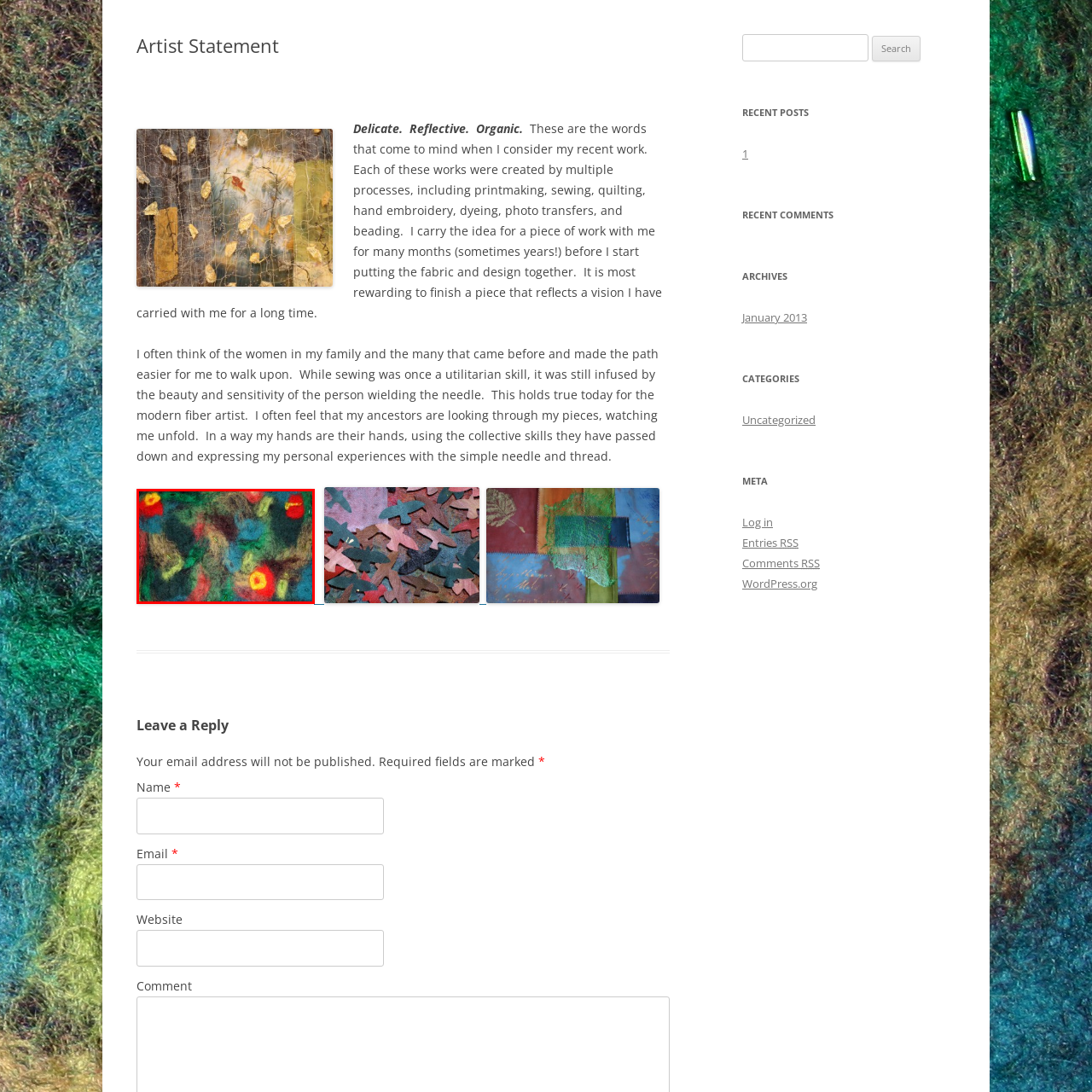Craft a detailed explanation of the image surrounded by the red outline.

This vibrant image showcases a felted textile piece, displaying an abstract interplay of colors and textures. The artwork features dynamic swirls of deep blue and rich green, interspersed with bold accents of red and yellow flowers that pop against the background. The organic patterns and soft fibers suggest a tactile quality, inviting viewers to imagine the various processes involved in its creation, such as dyeing and fiber art techniques. This piece exemplifies a modern interpretation of traditional crafts, highlighting the artist's connection to ancestral practices and their reflections on contemporary themes. Its lively composition embodies the spirit of creativity and transformation inherent in fiber art.